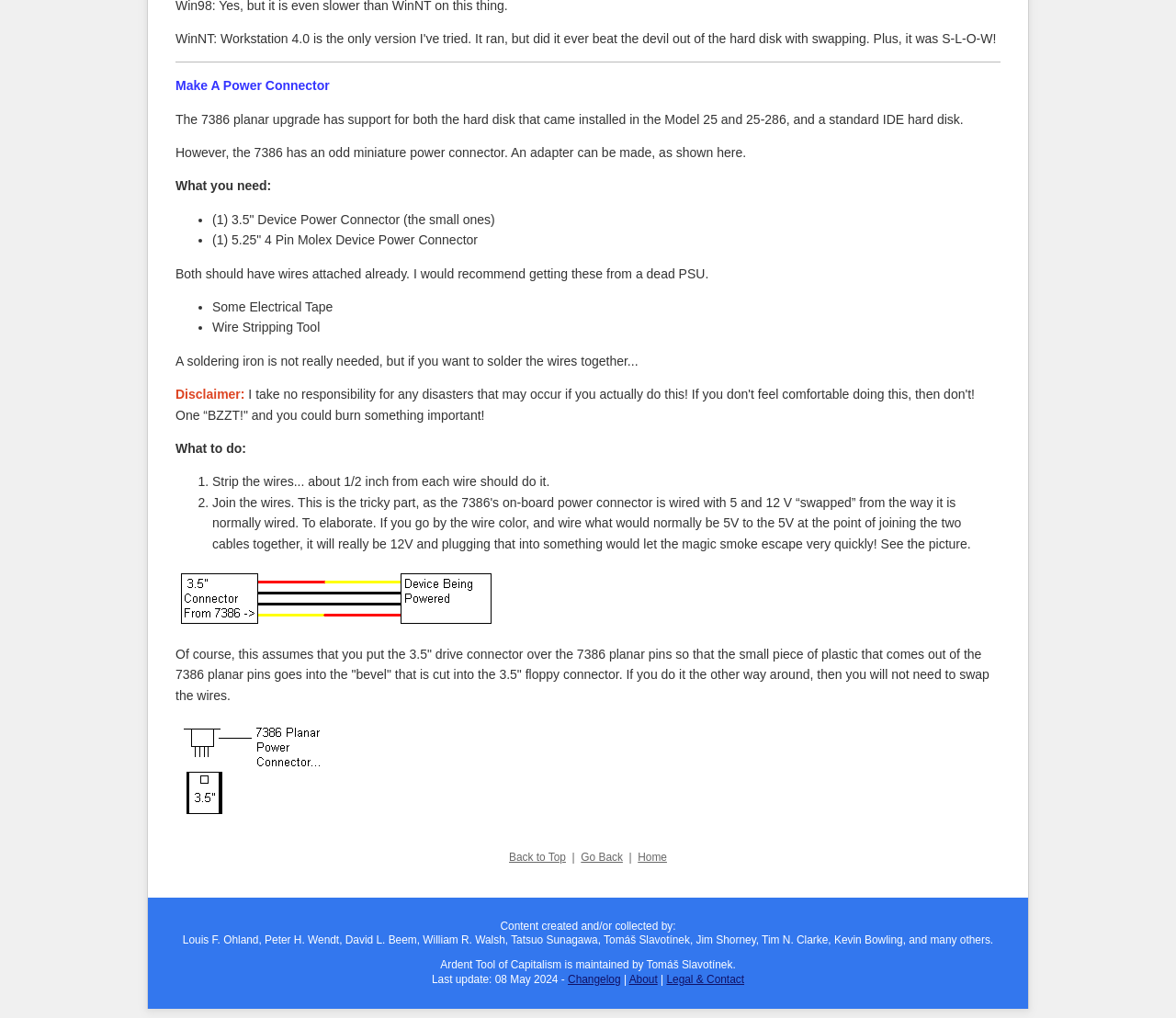Based on the element description Legal & Contact, identify the bounding box coordinates for the UI element. The coordinates should be in the format (top-left x, top-left y, bottom-right x, bottom-right y) and within the 0 to 1 range.

[0.567, 0.956, 0.633, 0.968]